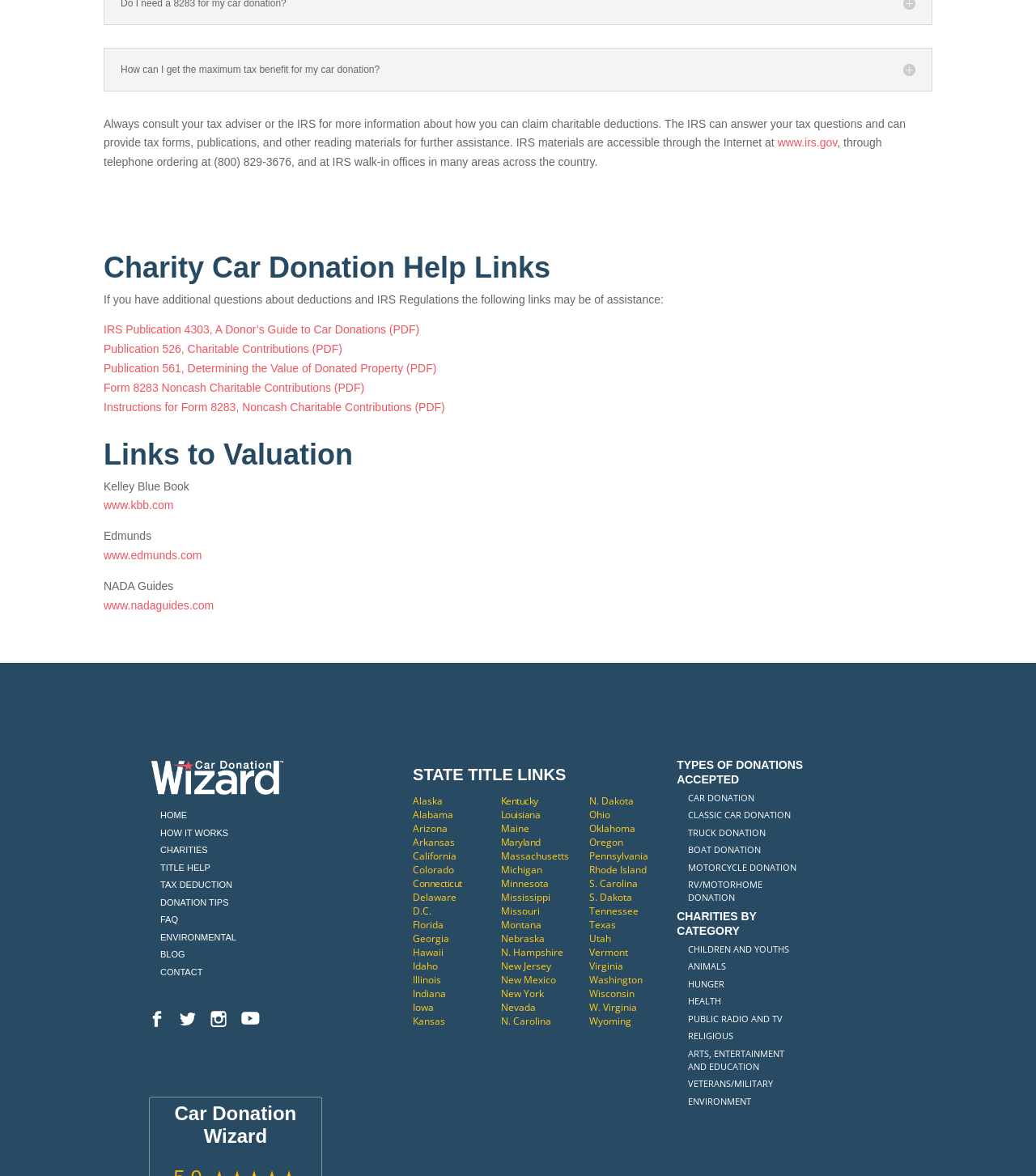What is the name of the car valuation guide mentioned?
Refer to the screenshot and deliver a thorough answer to the question presented.

Under the 'Links to Valuation' section, I found a link to Kelley Blue Book, which is a well-known car valuation guide.